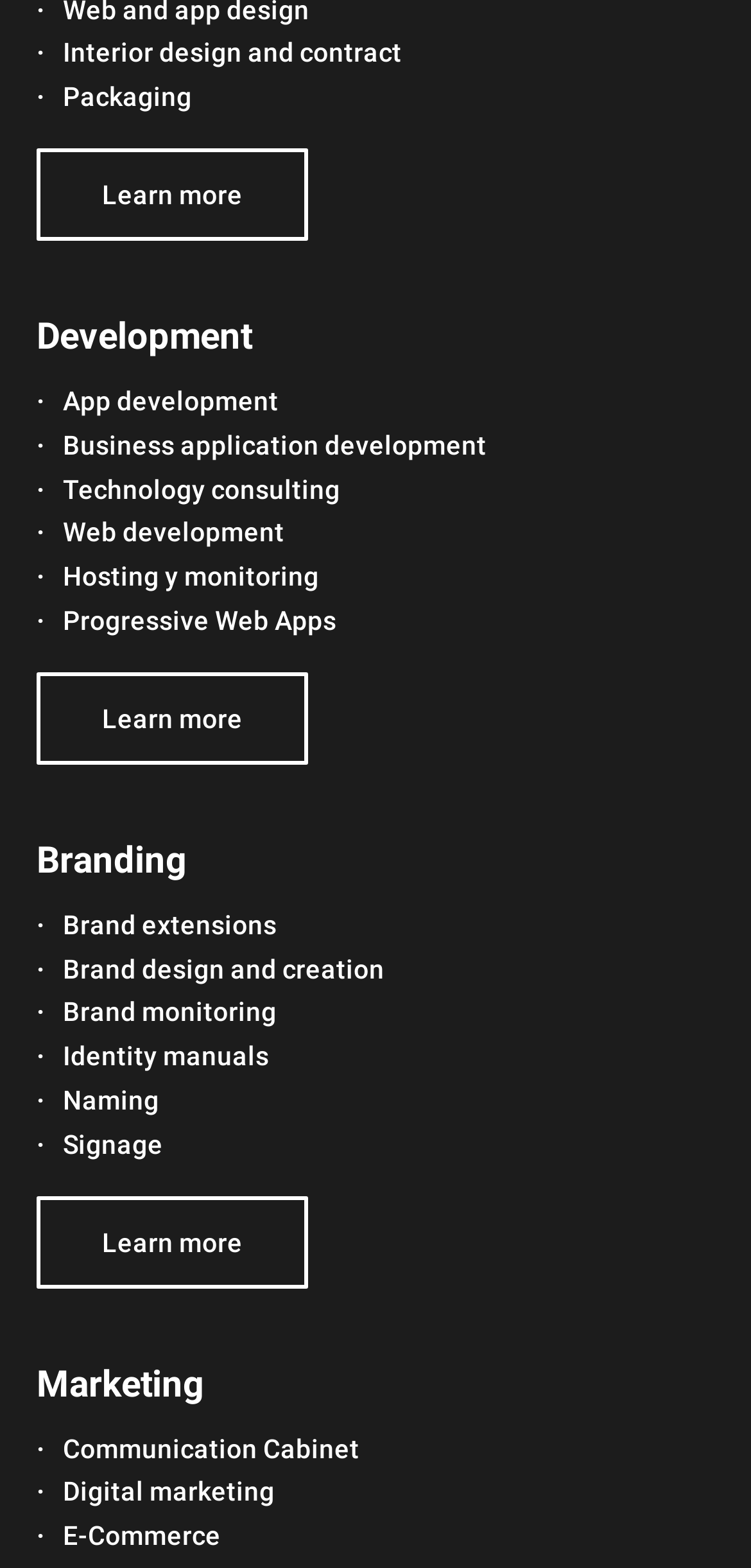Pinpoint the bounding box coordinates of the area that should be clicked to complete the following instruction: "Explore app development". The coordinates must be given as four float numbers between 0 and 1, i.e., [left, top, right, bottom].

[0.084, 0.246, 0.371, 0.265]